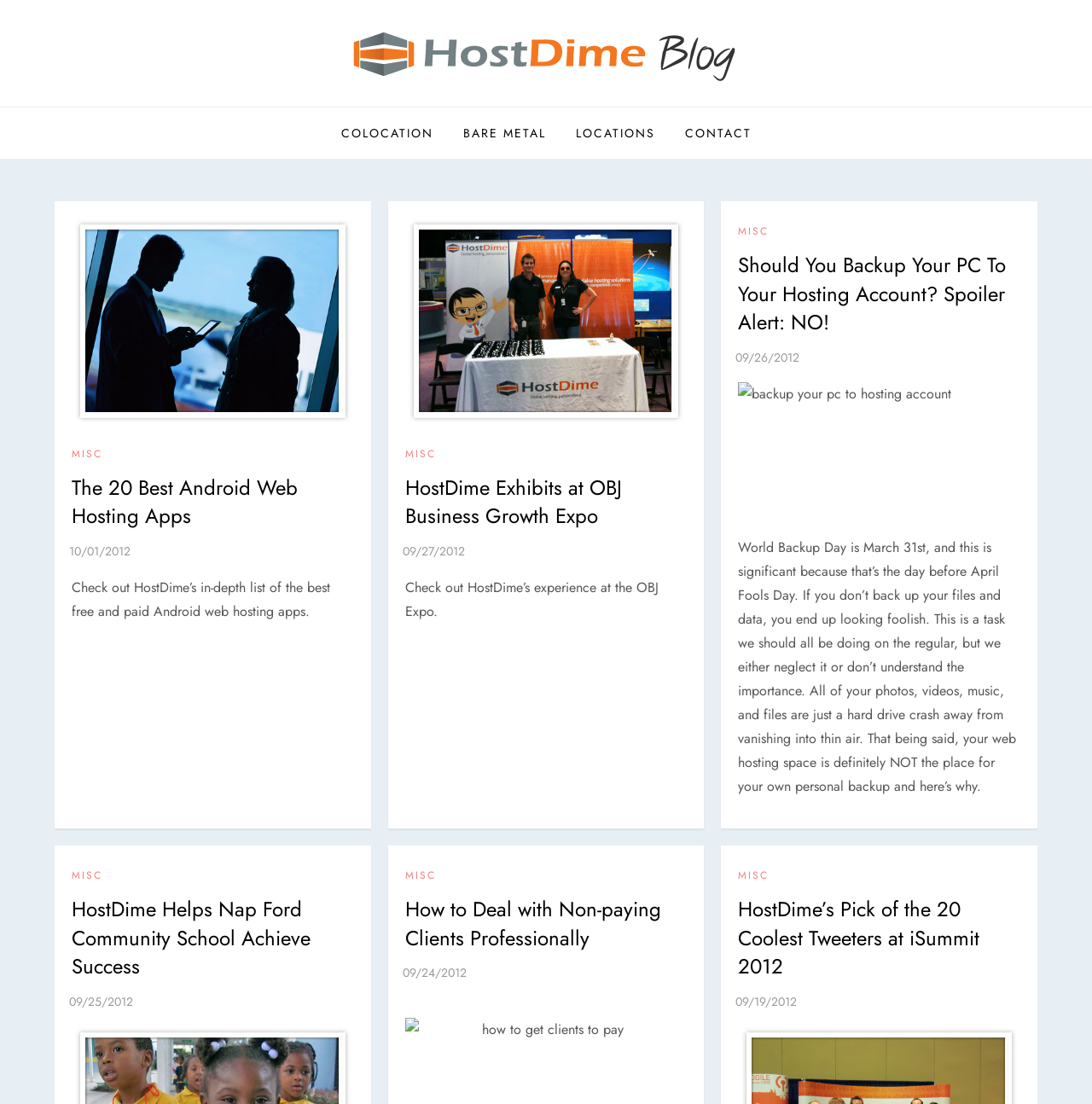Determine the bounding box coordinates of the element's region needed to click to follow the instruction: "Learn about why you should not backup your PC to your hosting account". Provide these coordinates as four float numbers between 0 and 1, formatted as [left, top, right, bottom].

[0.676, 0.487, 0.931, 0.721]